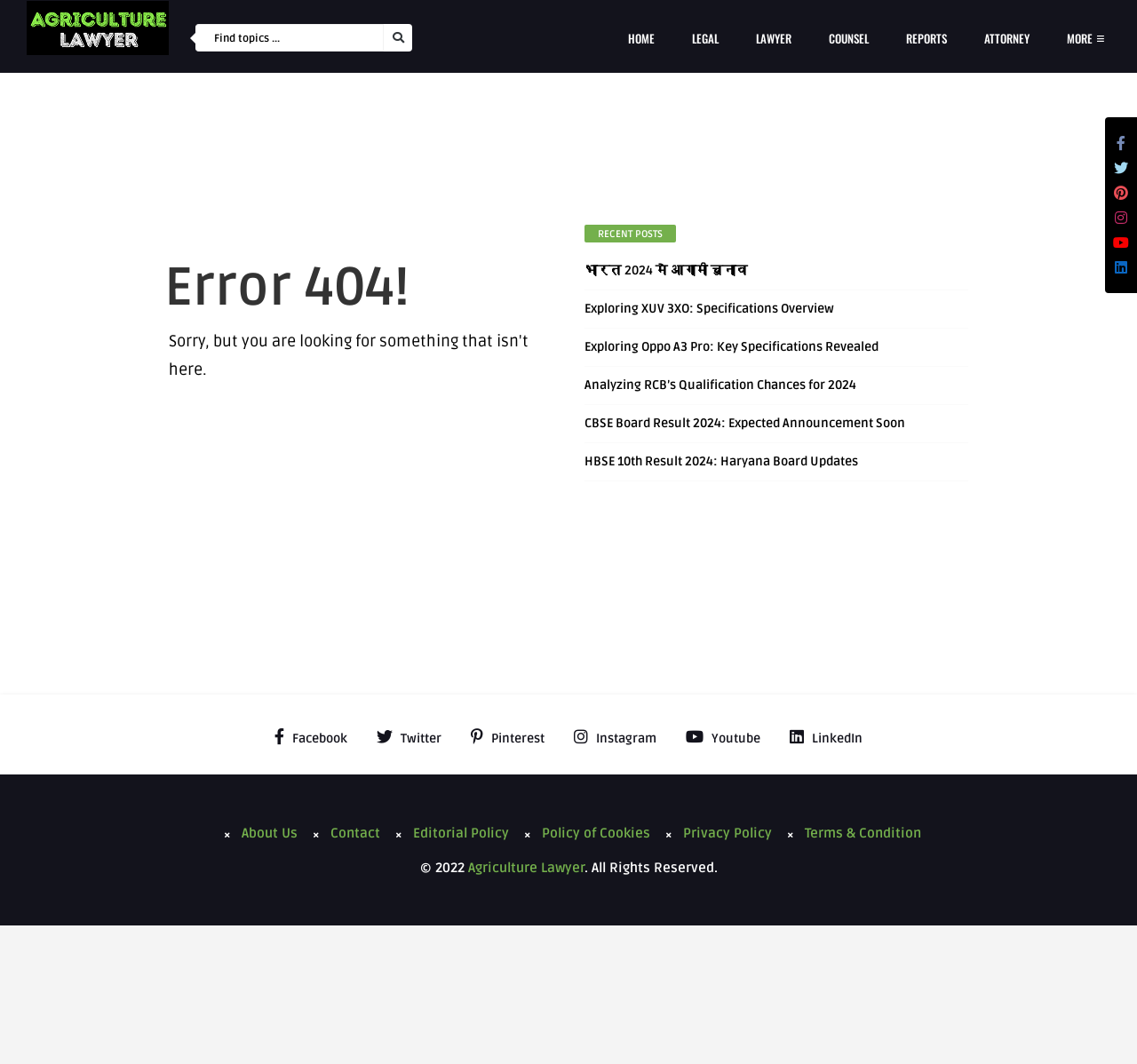Please predict the bounding box coordinates (top-left x, top-left y, bottom-right x, bottom-right y) for the UI element in the screenshot that fits the description: Ffx ps3 save file download

None